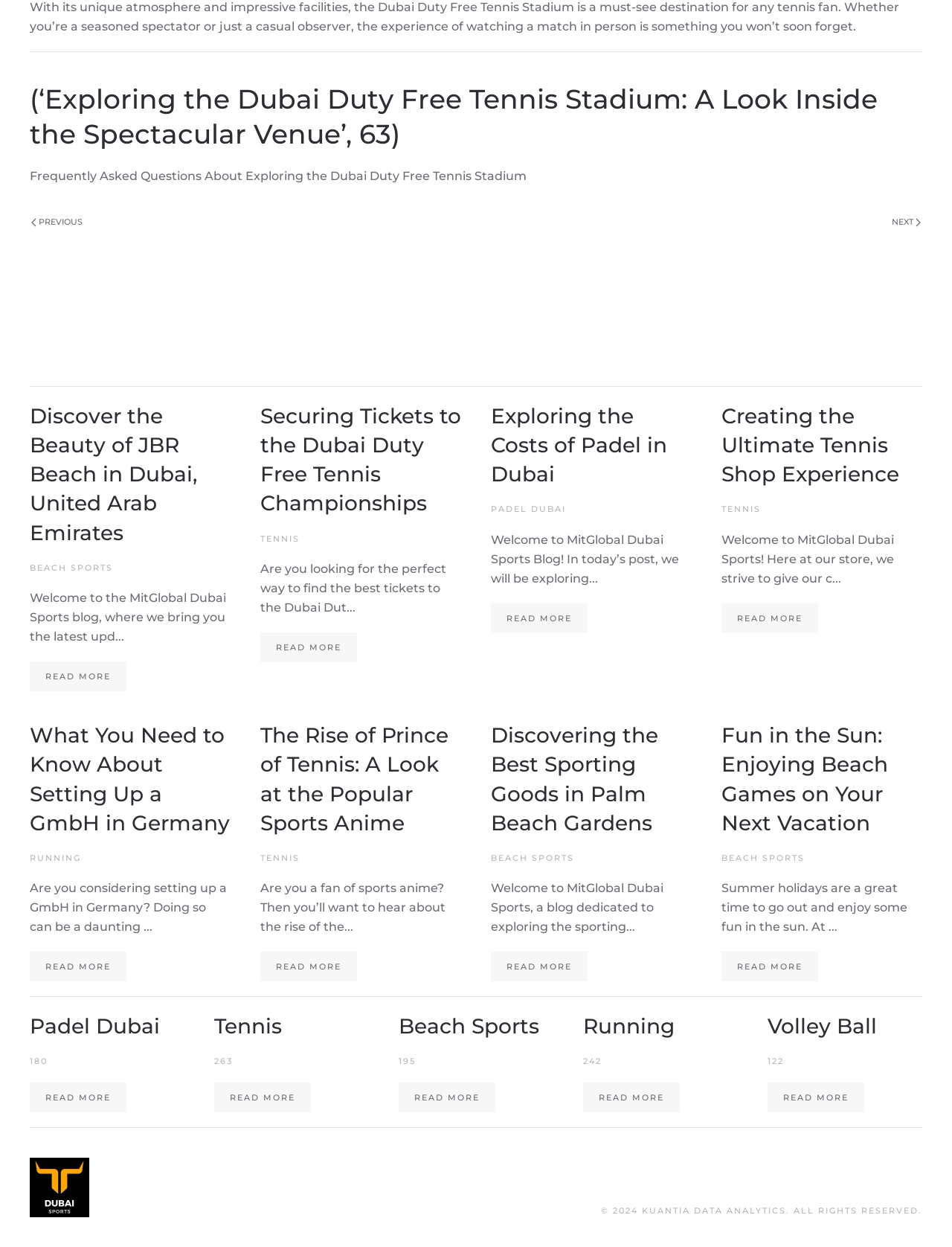What is the year mentioned in the copyright information?
Please use the image to provide a one-word or short phrase answer.

2024